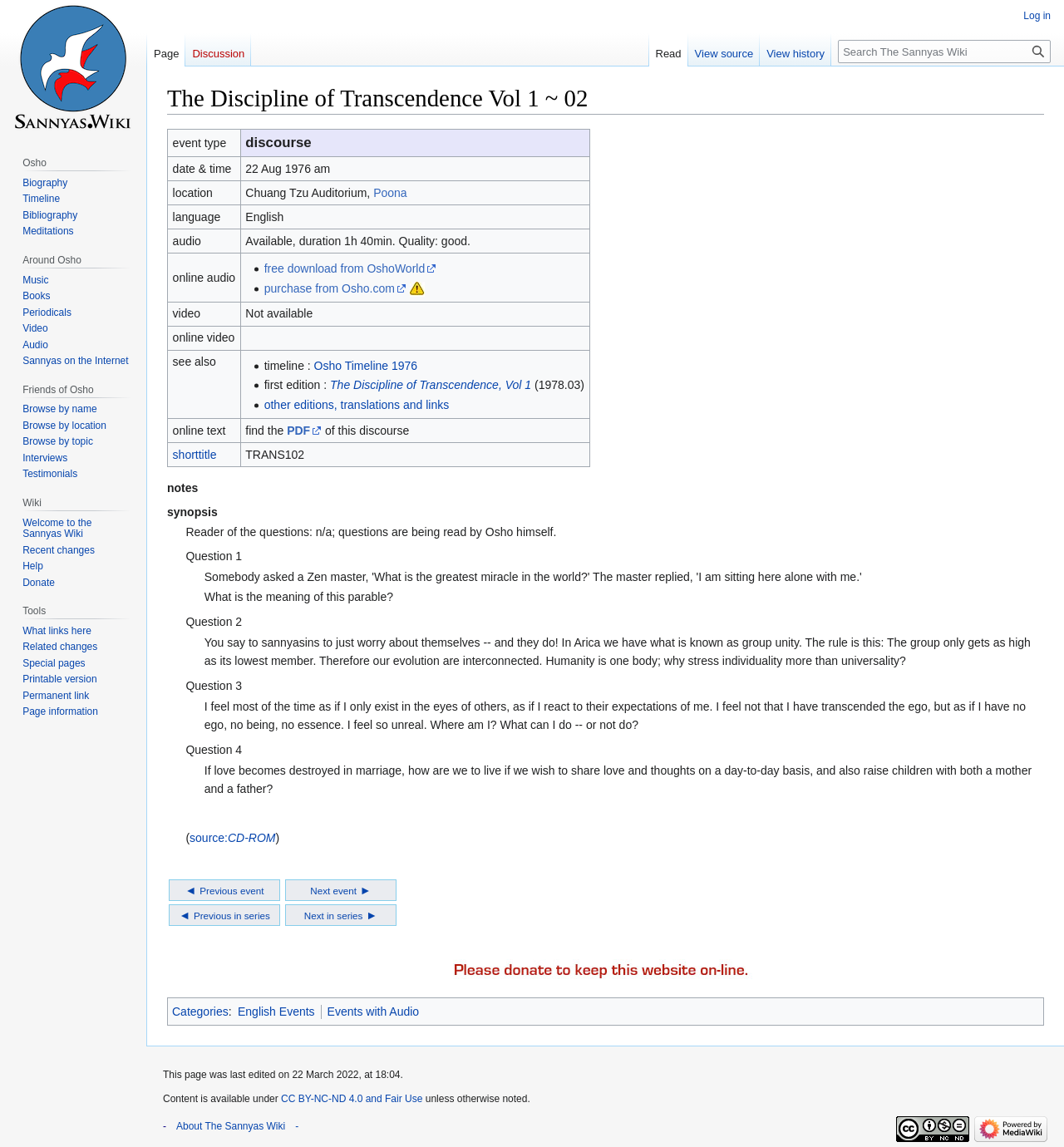Select the bounding box coordinates of the element I need to click to carry out the following instruction: "Read the synopsis".

[0.175, 0.458, 0.523, 0.469]